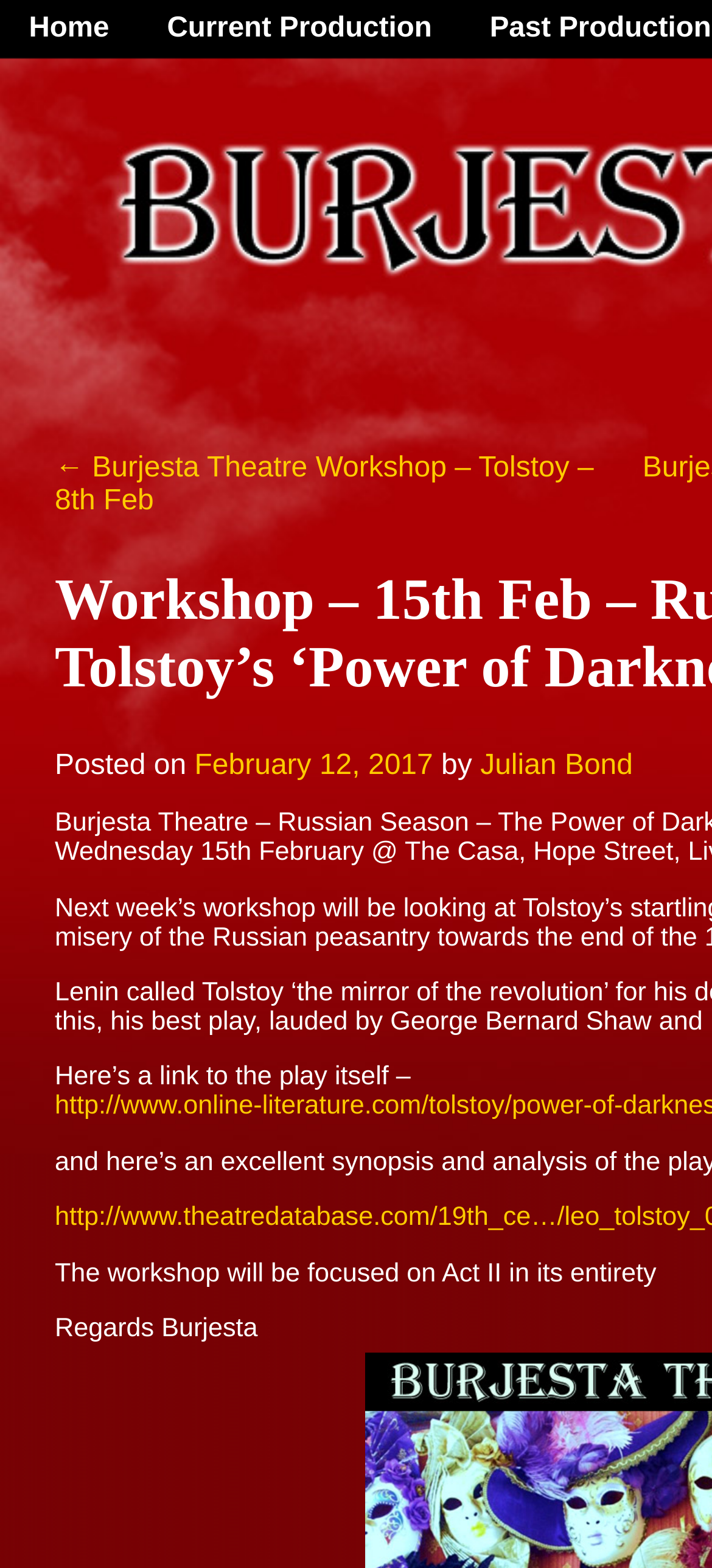Answer the question with a brief word or phrase:
Who is the sender of the regards?

Burjesta